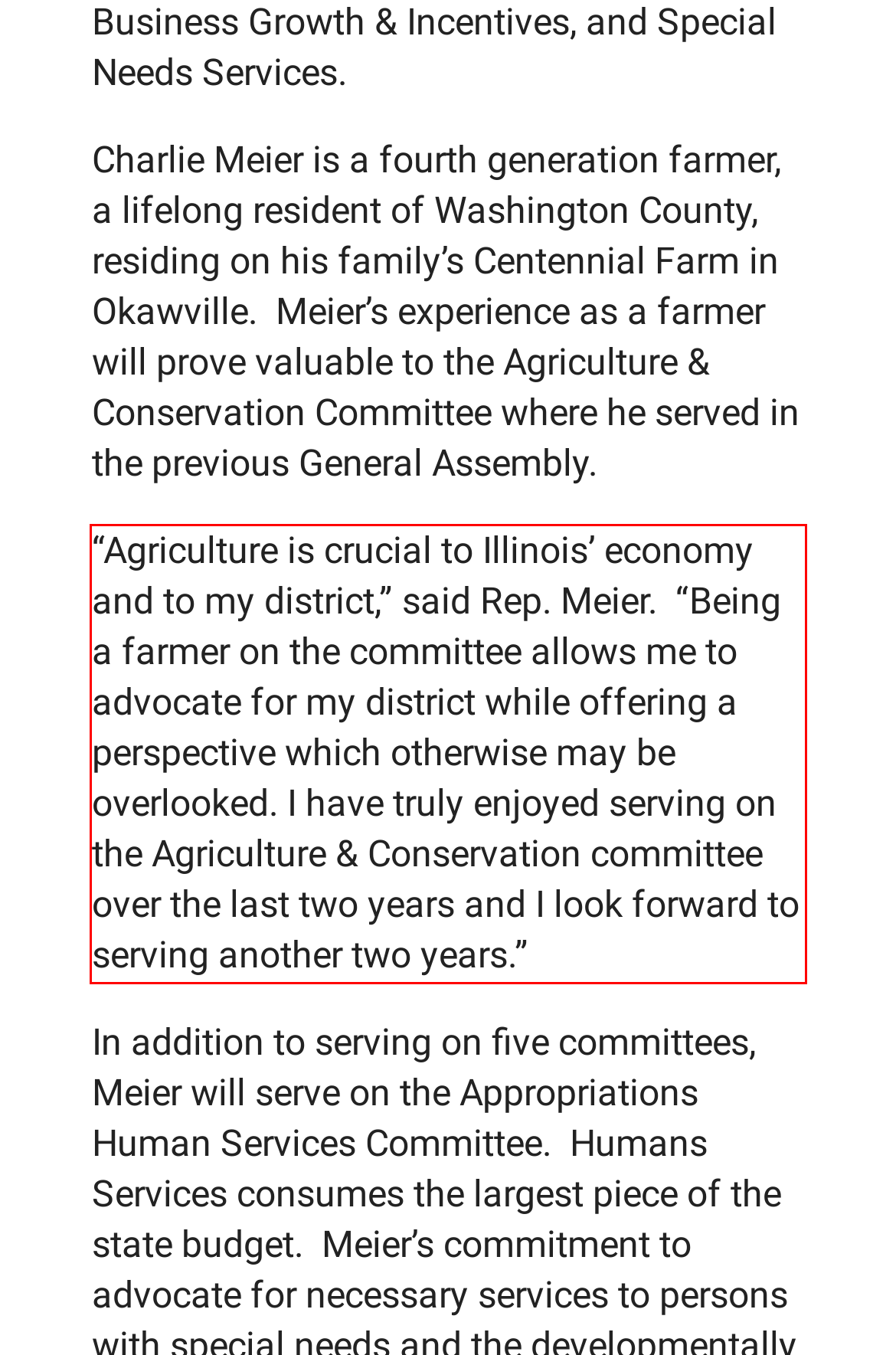Examine the webpage screenshot, find the red bounding box, and extract the text content within this marked area.

“Agriculture is crucial to Illinois’ economy and to my district,” said Rep. Meier. “Being a farmer on the committee allows me to advocate for my district while offering a perspective which otherwise may be overlooked. I have truly enjoyed serving on the Agriculture & Conservation committee over the last two years and I look forward to serving another two years.”